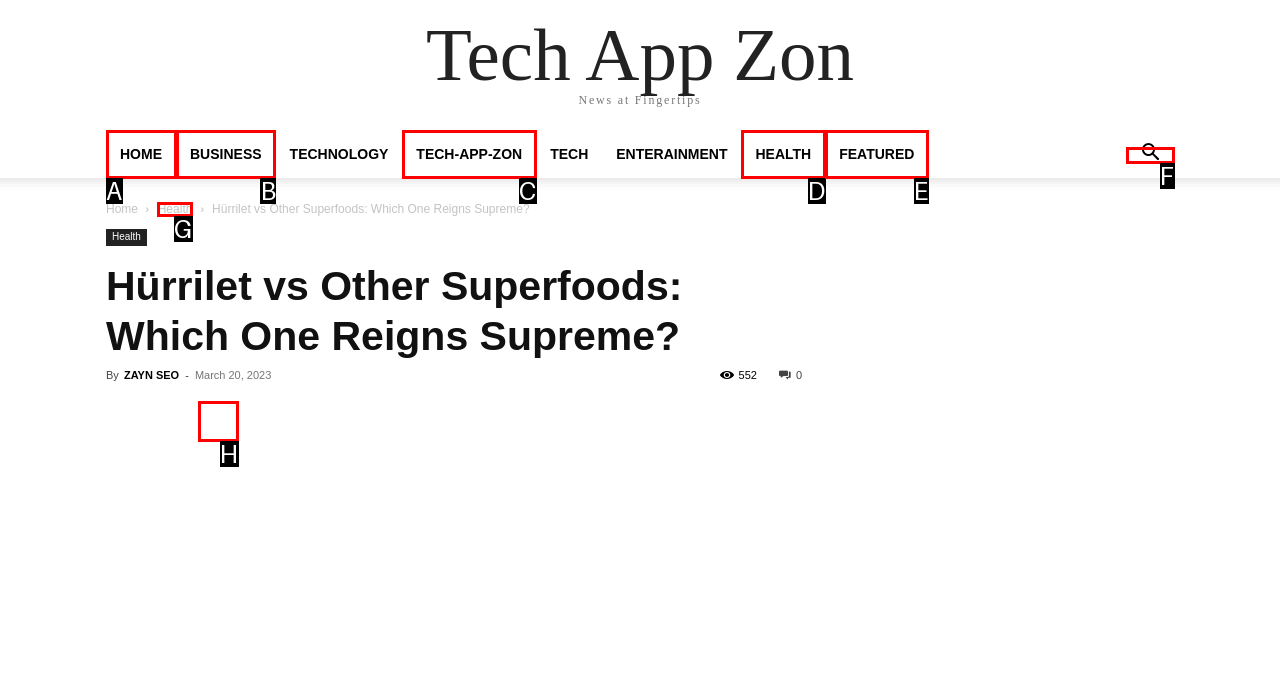Identify the HTML element that corresponds to the following description: aria-label="Search" Provide the letter of the best matching option.

F